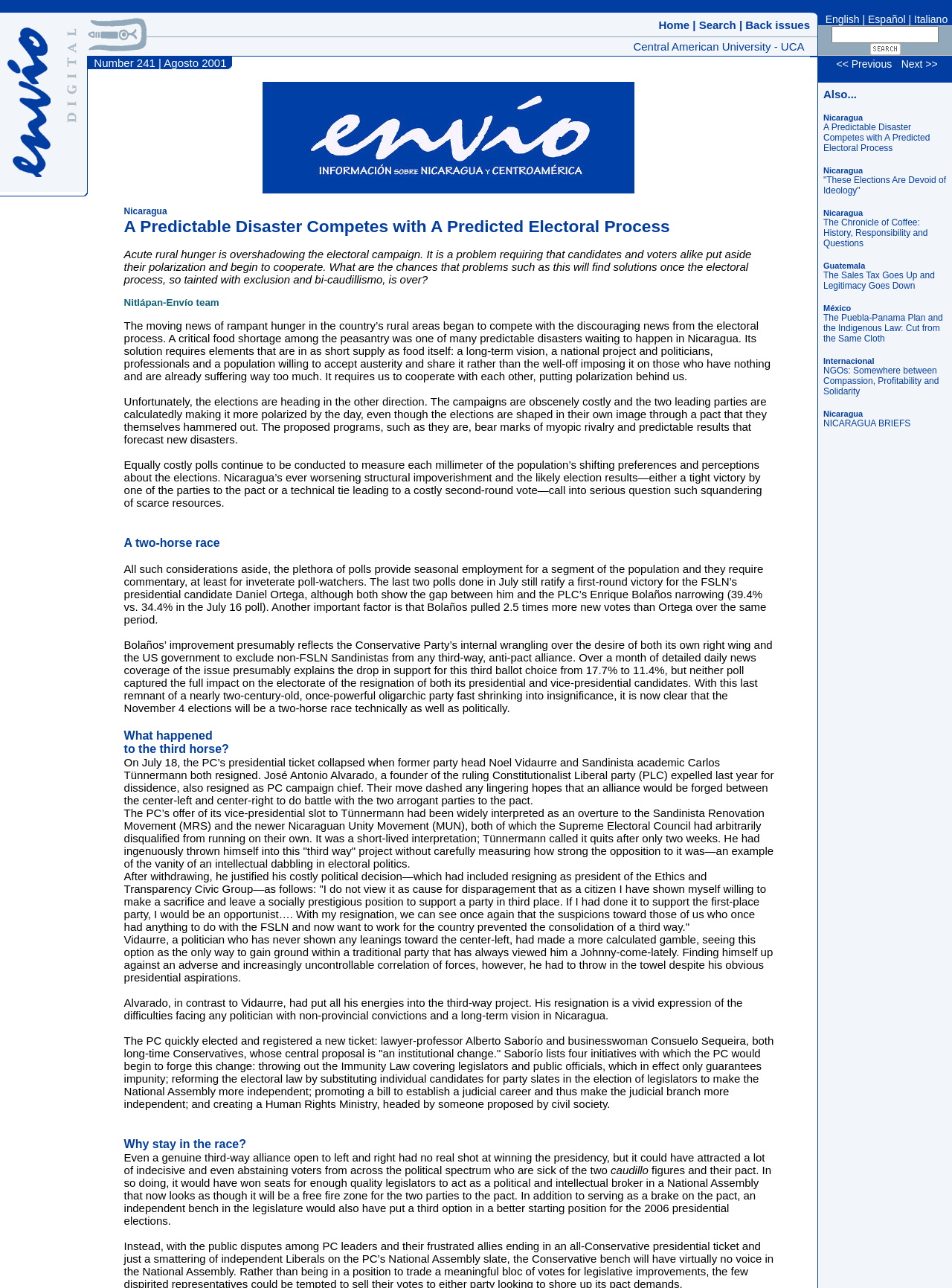Pinpoint the bounding box coordinates of the element to be clicked to execute the instruction: "Click on the 'Envío' link".

[0.008, 0.136, 0.053, 0.145]